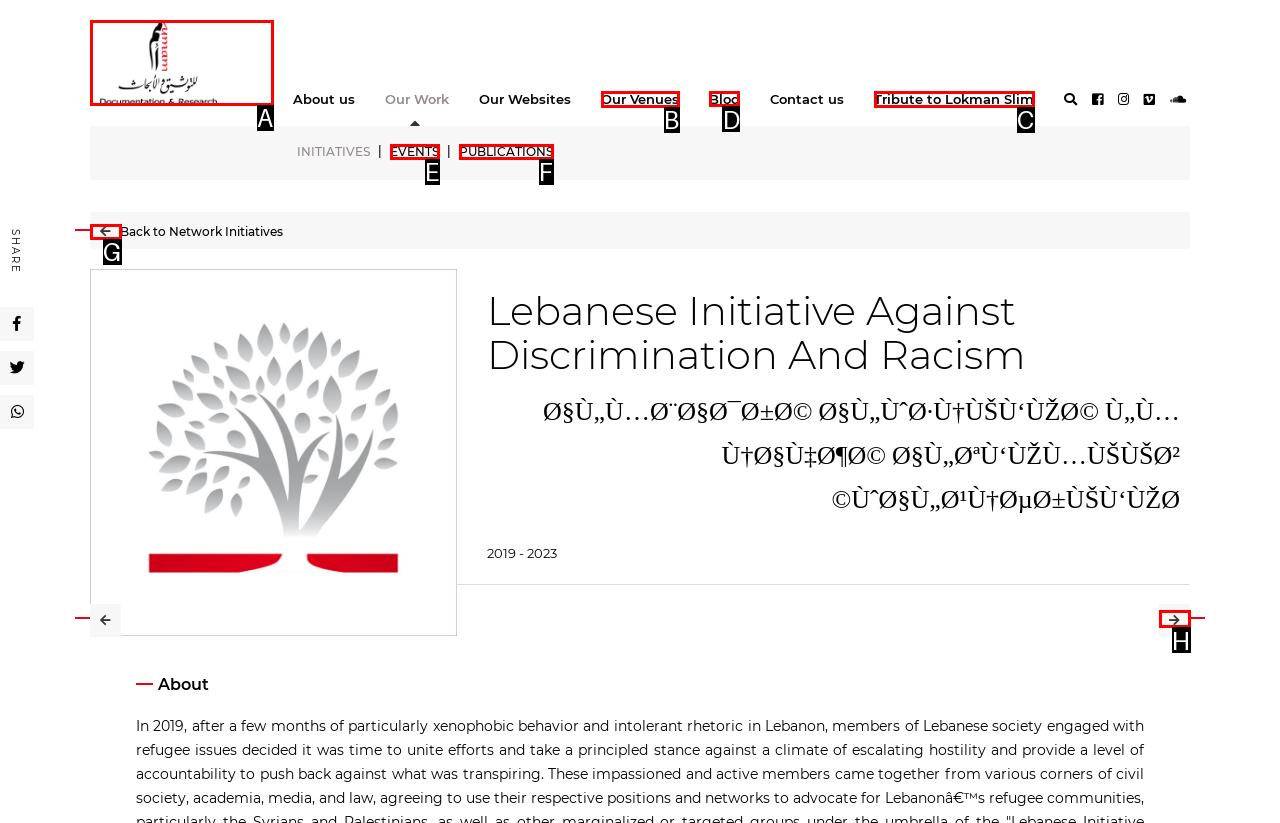Decide which HTML element to click to complete the task: view blog Provide the letter of the appropriate option.

D